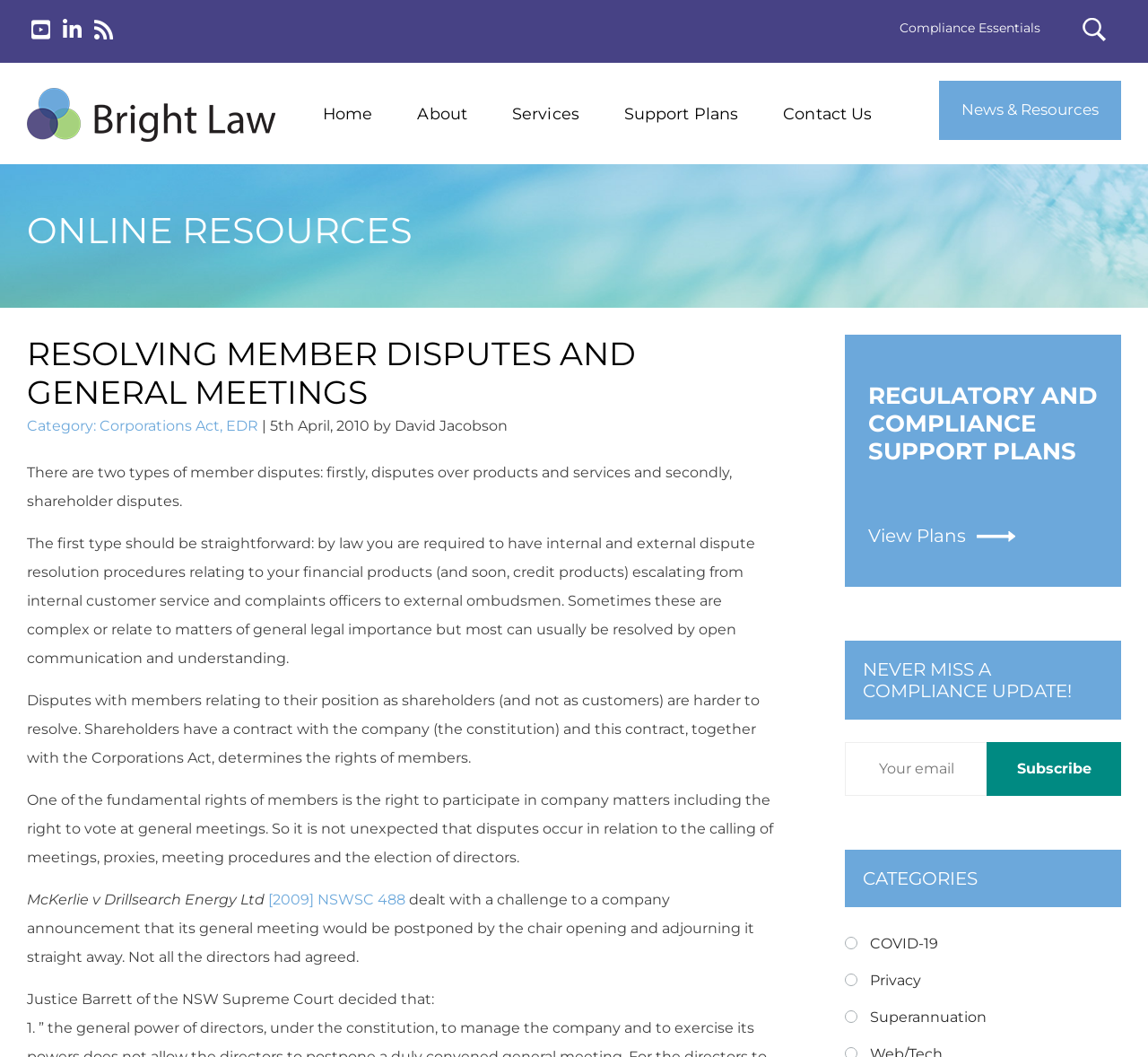Kindly provide the bounding box coordinates of the section you need to click on to fulfill the given instruction: "Click the 'Compliance Essentials' link".

[0.768, 0.008, 0.922, 0.044]